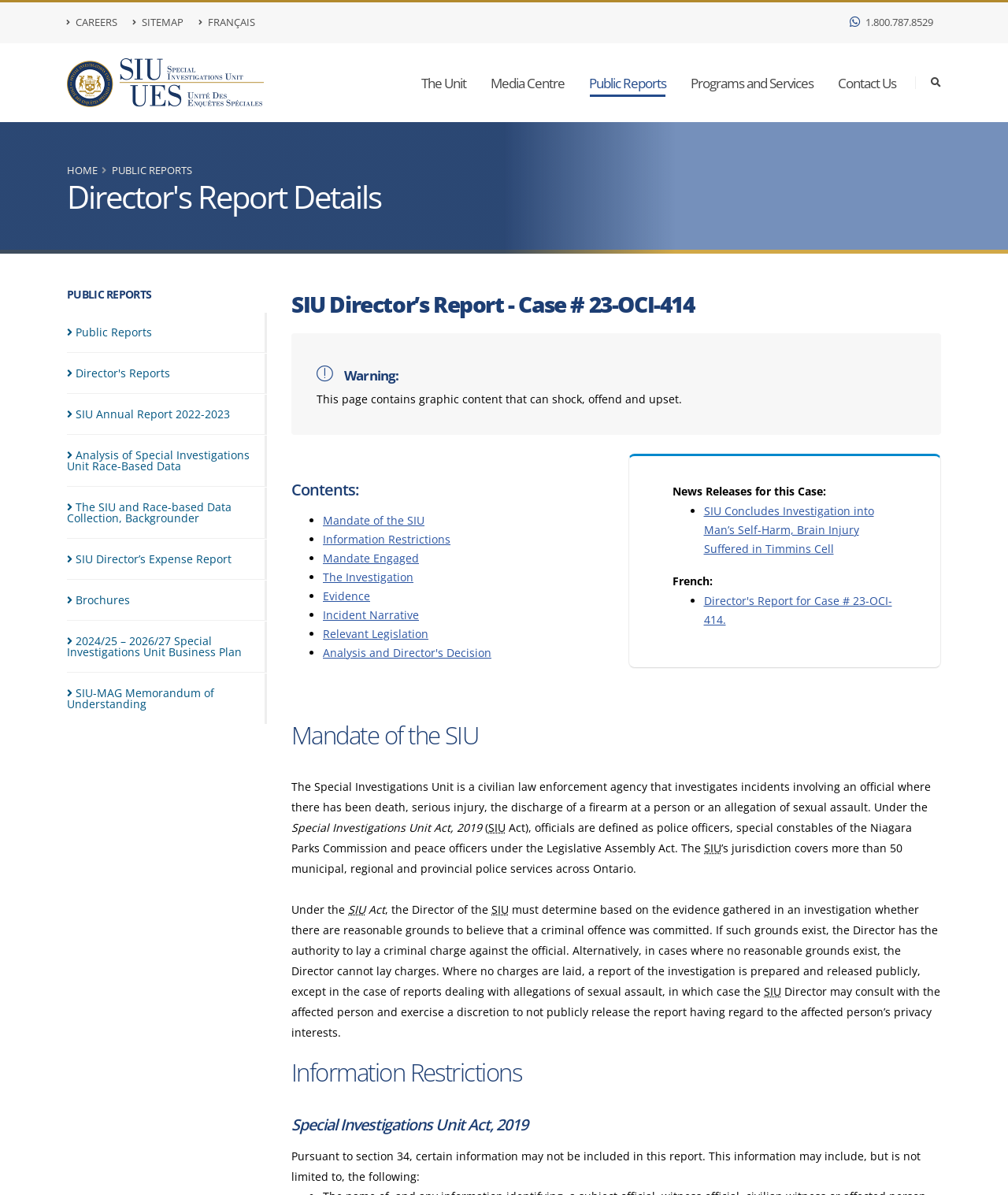Please provide the main heading of the webpage content.

Director's Report Details